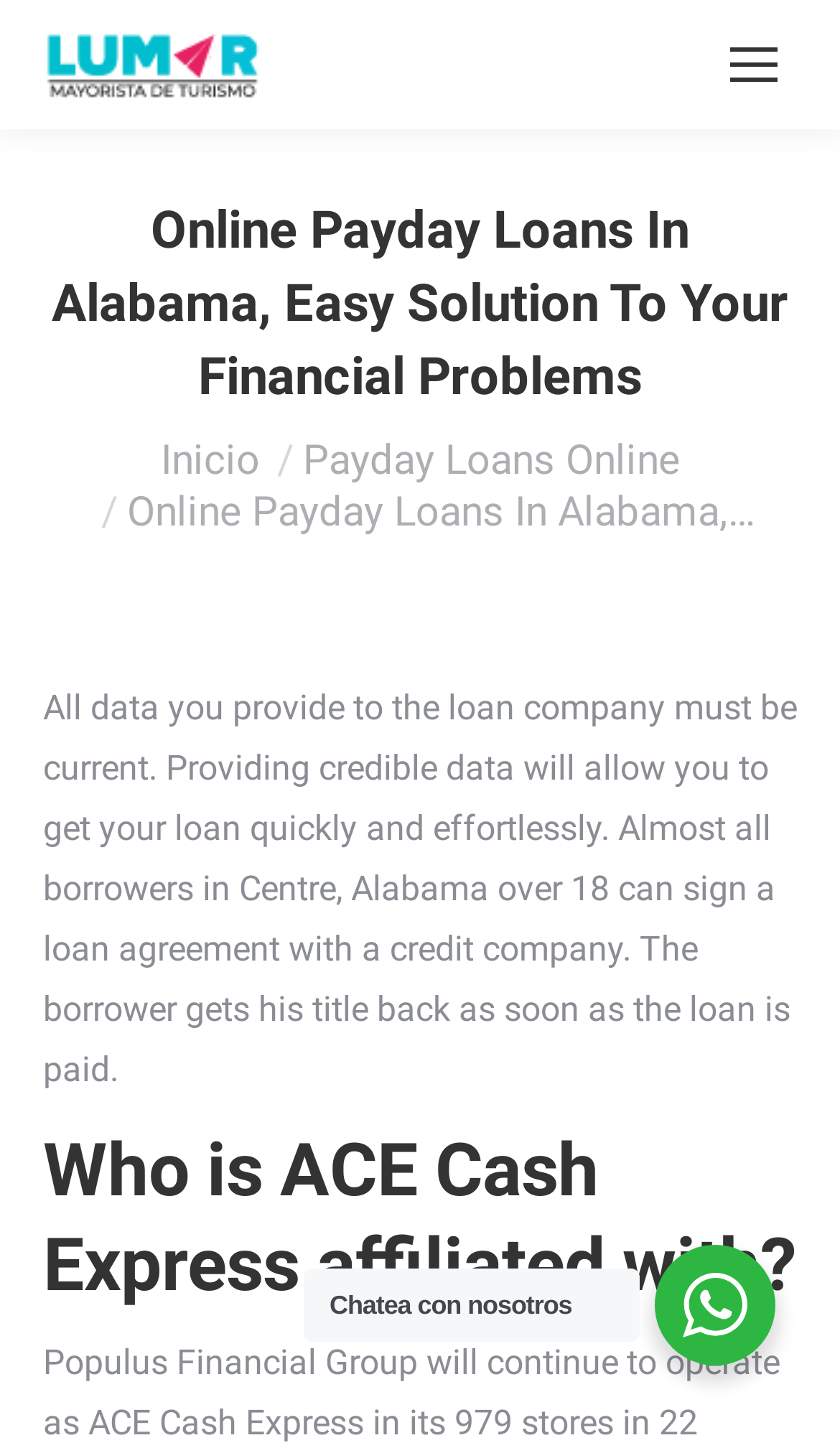Describe all the visual and textual components of the webpage comprehensively.

The webpage is about online payday loans in Alabama, specifically providing a solution to financial problems. At the top left corner, there is a link to the mobile menu icon and a link to the company's logo, LUMAR, which is accompanied by an image of the logo. Next to the logo, there is a heading that displays the title of the webpage.

Below the title, there is a static text "Estás aquí:" (which means "You are here" in Spanish) followed by two links, "Inicio" and "Payday Loans Online", which are positioned side by side. 

Underneath these links, there is a static text that summarizes the content of the webpage, stating that providing current and credible data will allow borrowers to get their loans quickly and effortlessly. This text also mentions that almost all borrowers in Centre, Alabama over 18 can sign a loan agreement with a credit company.

Further down, there is a heading that asks "Who is ACE Cash Express affiliated with?" which is positioned near the bottom of the page. 

At the bottom right corner, there is a link to go to the store, represented by a shopping bag icon, and a static text that says "Chatea con nosotros" (which means "Chat with us" in Spanish).